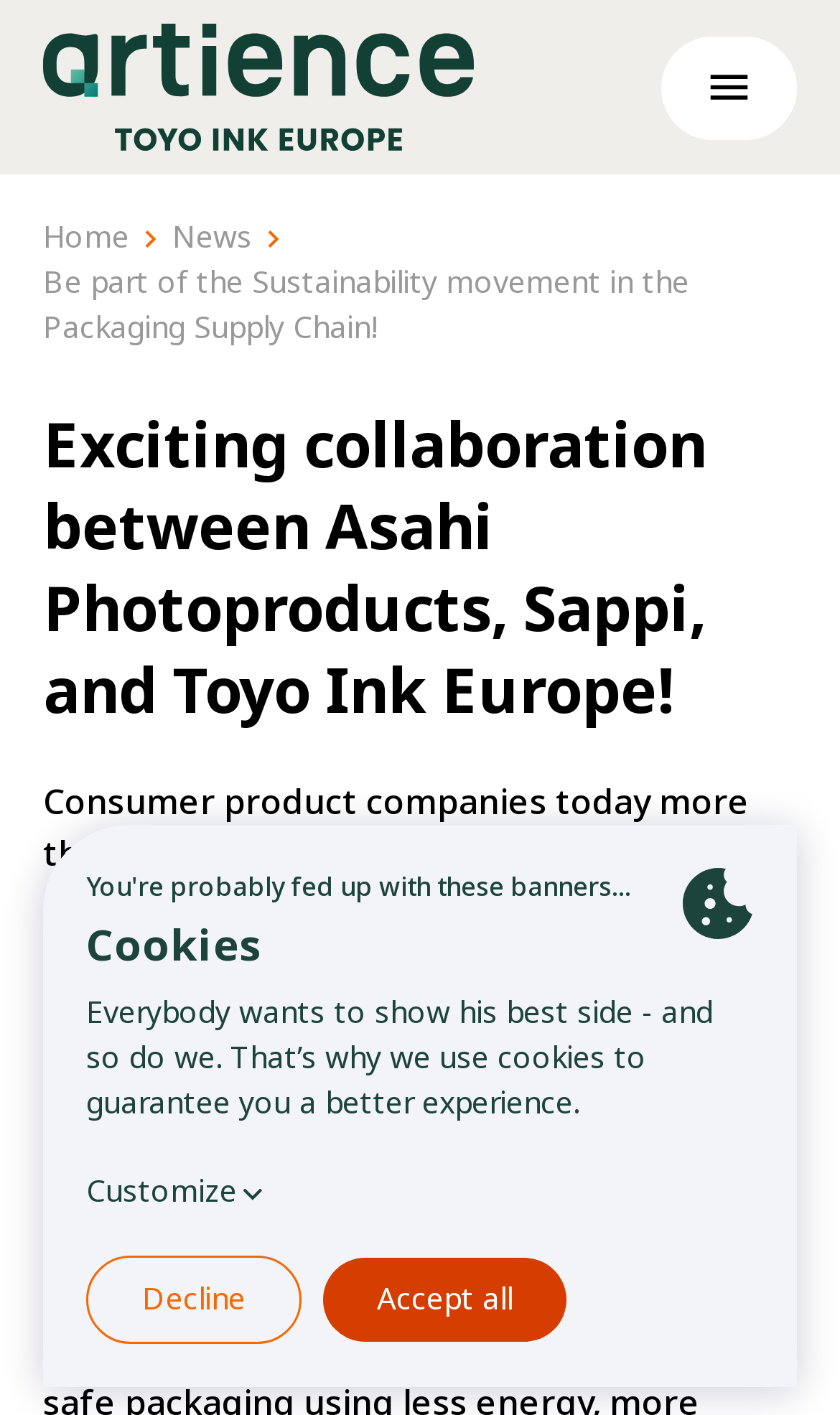What is the purpose of cookies on this website?
Using the information from the image, provide a comprehensive answer to the question.

The purpose of cookies can be found in the cookie notification section, which states 'Everybody wants to show his best side - and so do we. That’s why we use cookies to guarantee you a better experience'.